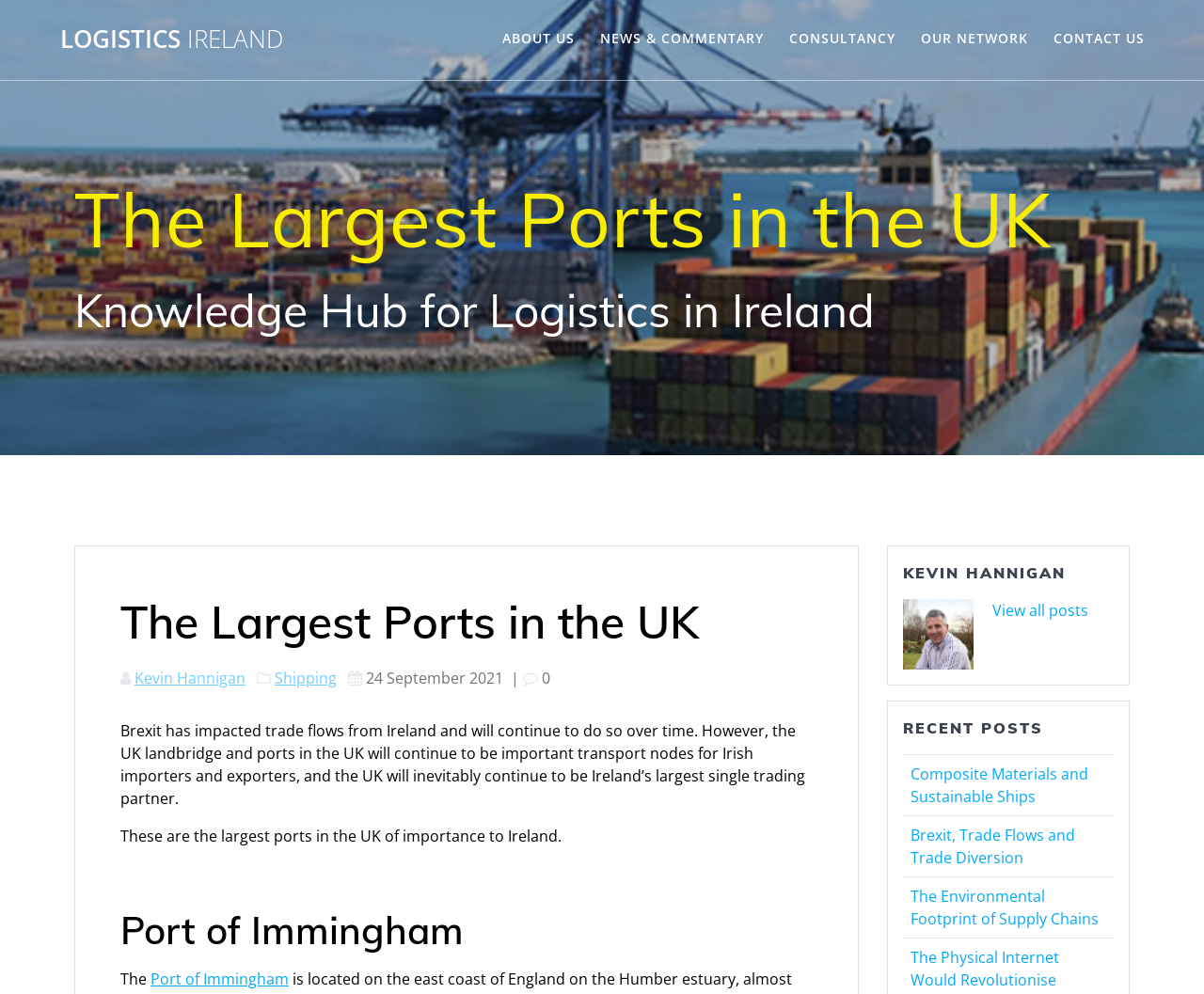Could you highlight the region that needs to be clicked to execute the instruction: "go to logistics ireland homepage"?

[0.05, 0.028, 0.235, 0.052]